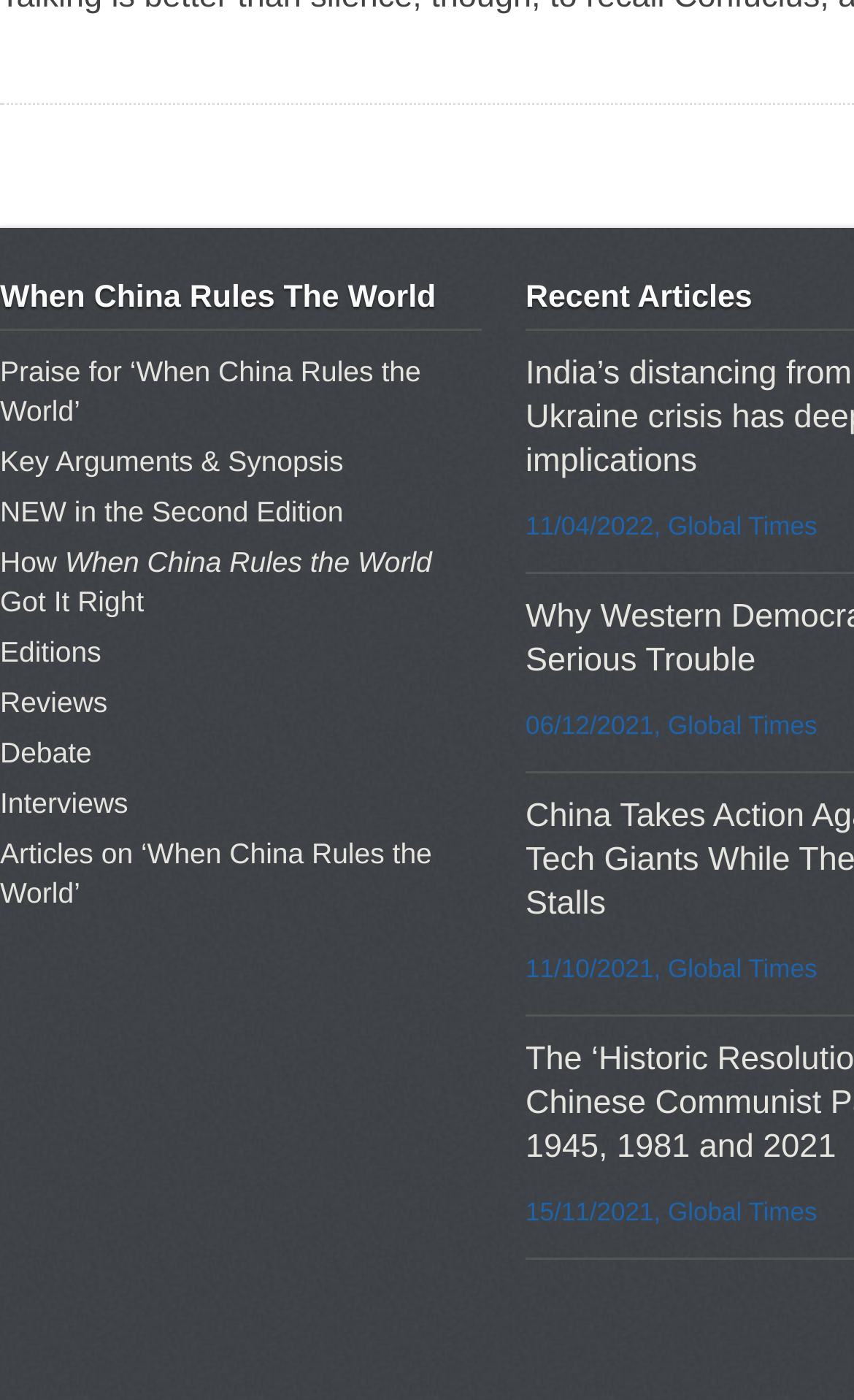Use a single word or phrase to answer the question: What is the title of the book?

When China Rules The World